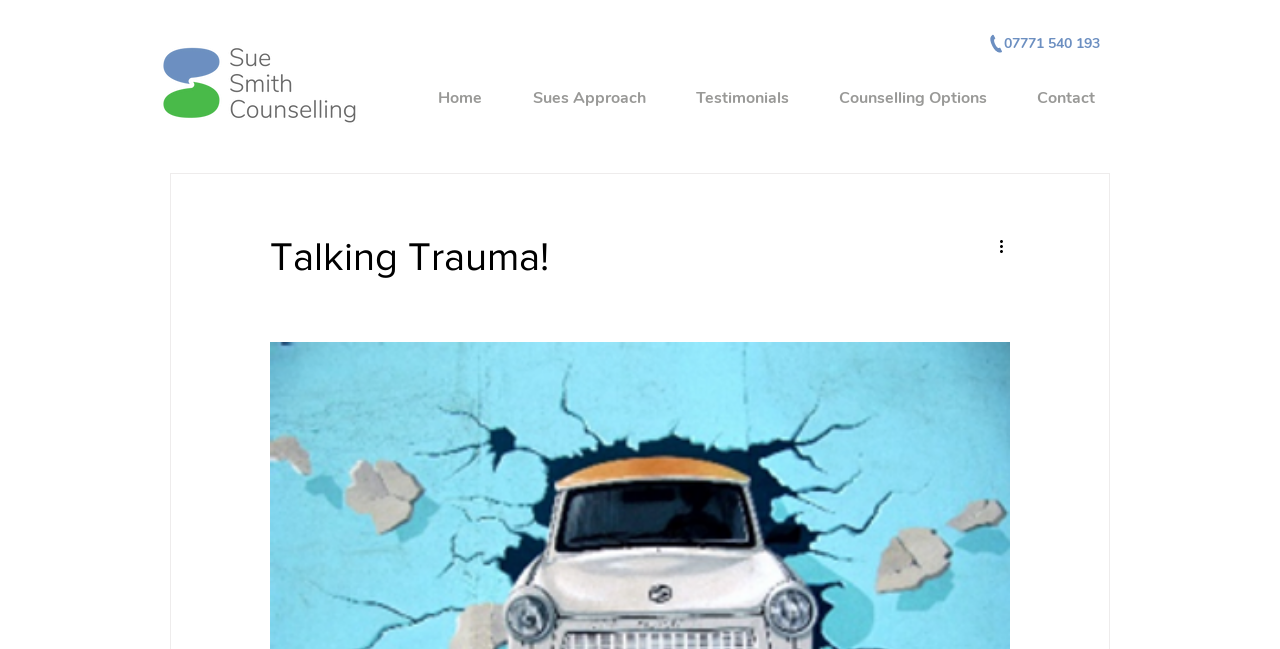Bounding box coordinates are specified in the format (top-left x, top-left y, bottom-right x, bottom-right y). All values are floating point numbers bounded between 0 and 1. Please provide the bounding box coordinate of the region this sentence describes: 07771 540 193

[0.784, 0.054, 0.859, 0.079]